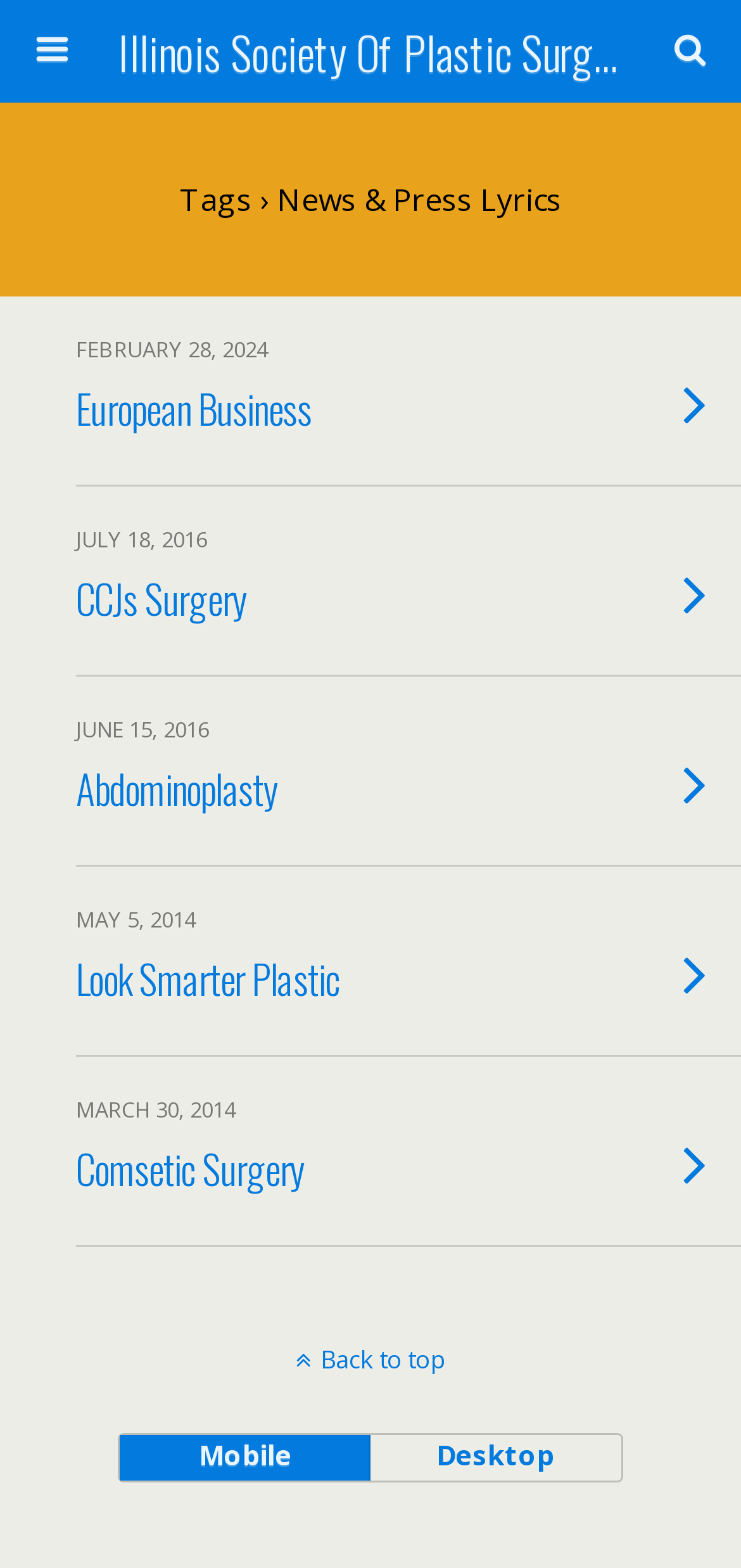What is the function of the button at the bottom left?
Please analyze the image and answer the question with as much detail as possible.

The button at the bottom left of the webpage is labeled 'Mobile', suggesting that it is a toggle button to switch the website's layout to a mobile-friendly version.